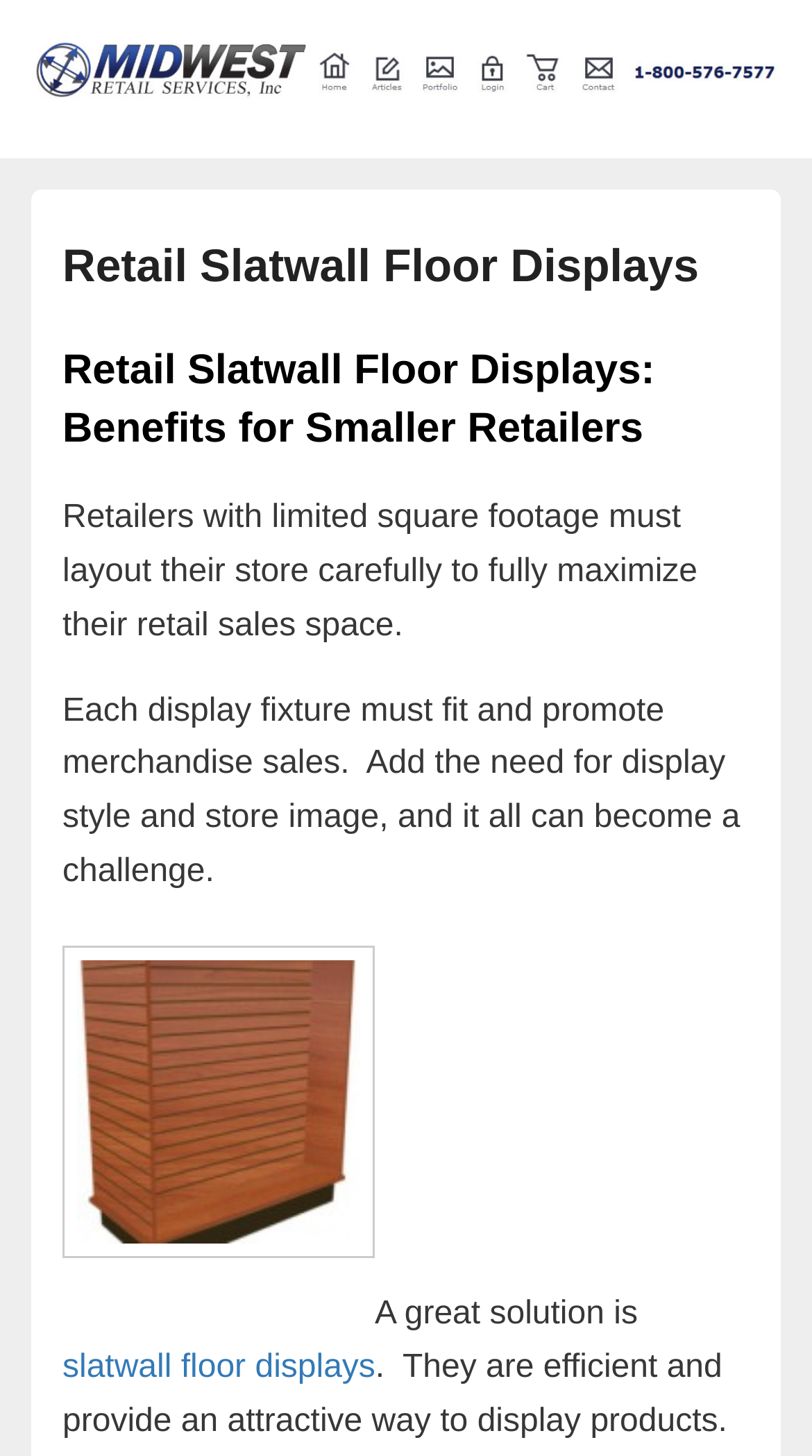Find the bounding box coordinates for the HTML element described in this sentence: "slatwall floor displays". Provide the coordinates as four float numbers between 0 and 1, in the format [left, top, right, bottom].

[0.077, 0.928, 0.462, 0.952]